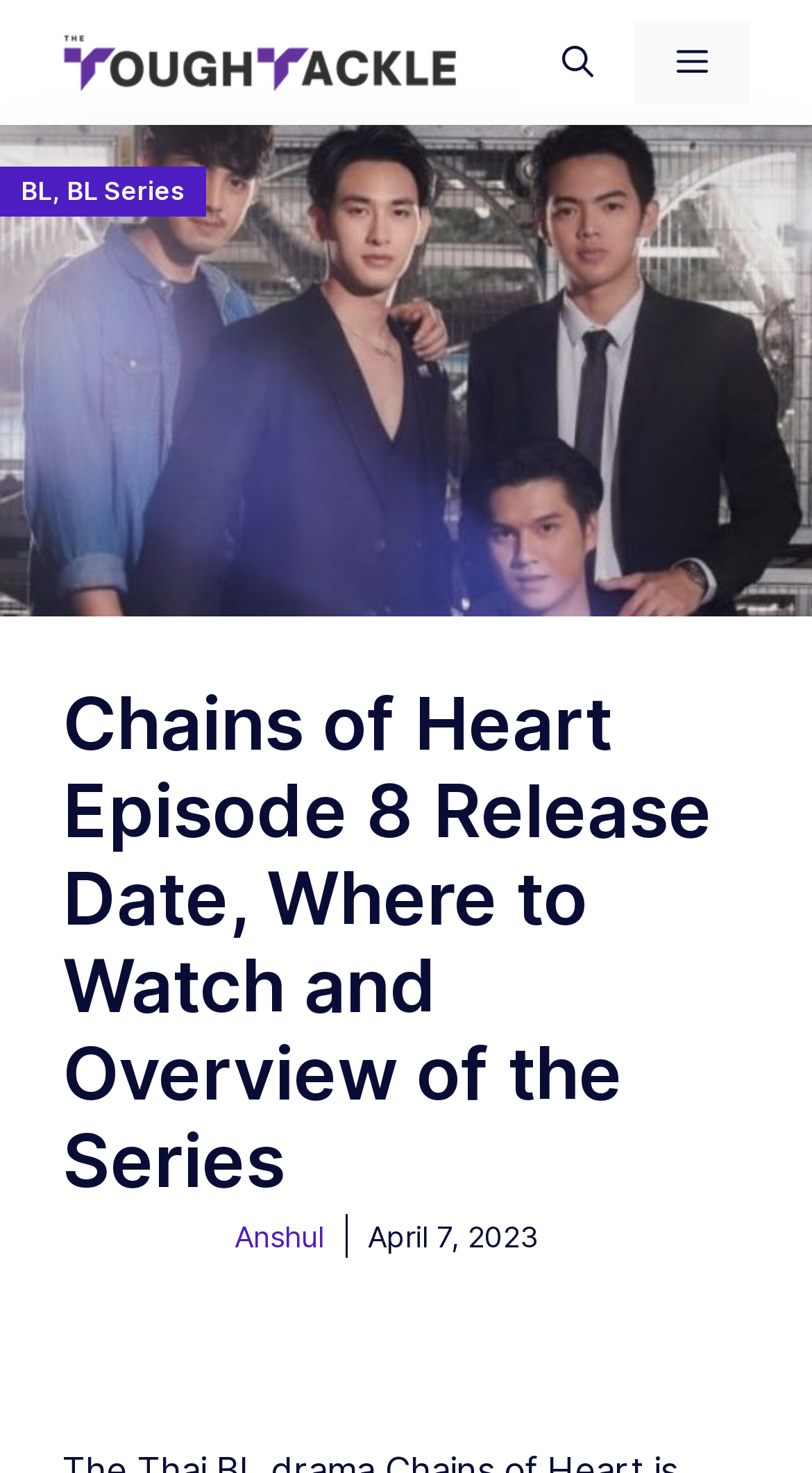Answer in one word or a short phrase: 
Who is the author of the article?

Anshul